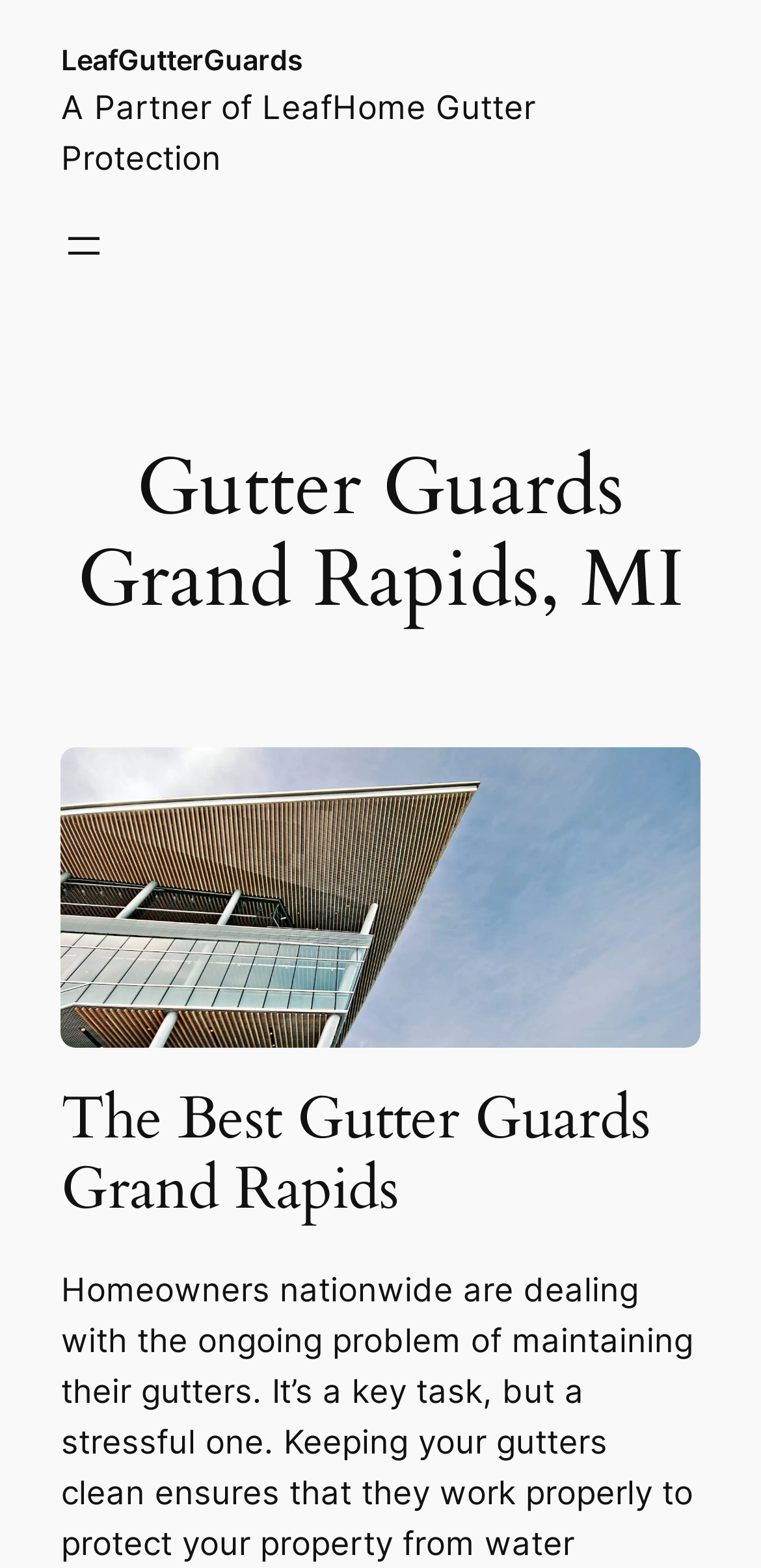What is the content of the figure element?
Please provide a detailed and thorough answer to the question.

I looked at the figure element and found that it contains an image with the description 'Building exterior in Toronto, Canada'.